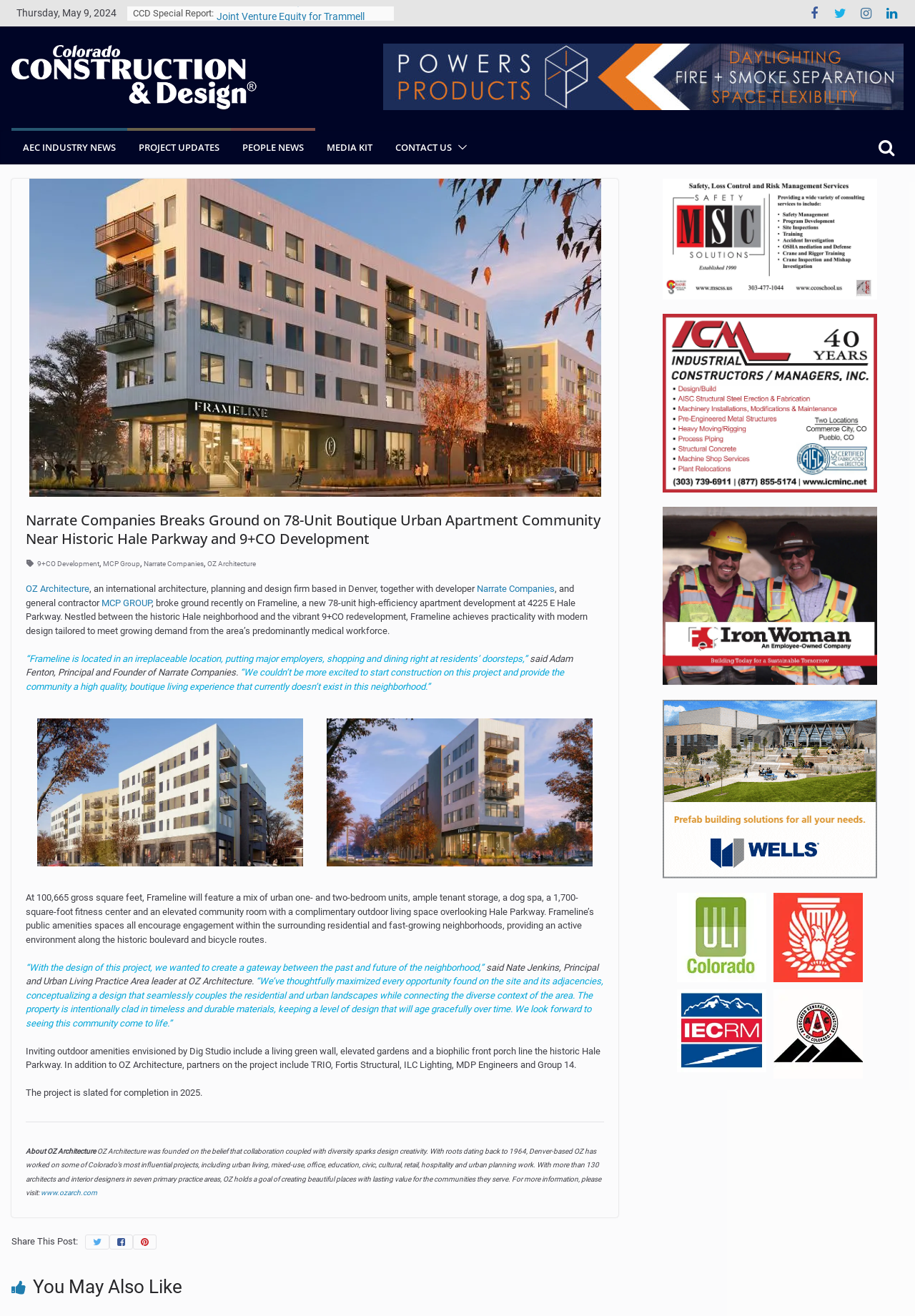Using the provided element description "Follow Ups", determine the bounding box coordinates of the UI element.

None